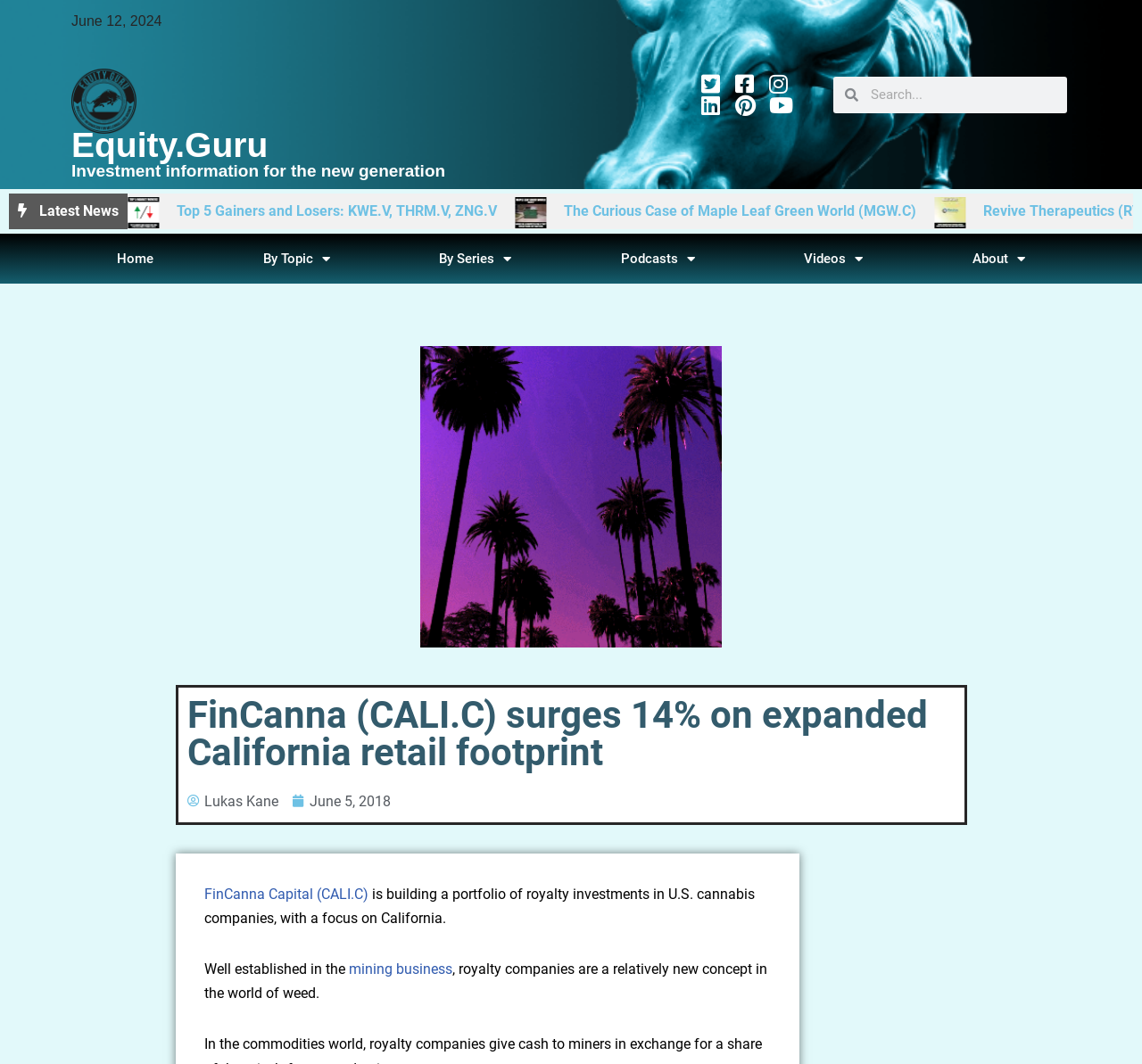What is the date of the article?
Answer with a single word or phrase by referring to the visual content.

June 5, 2018